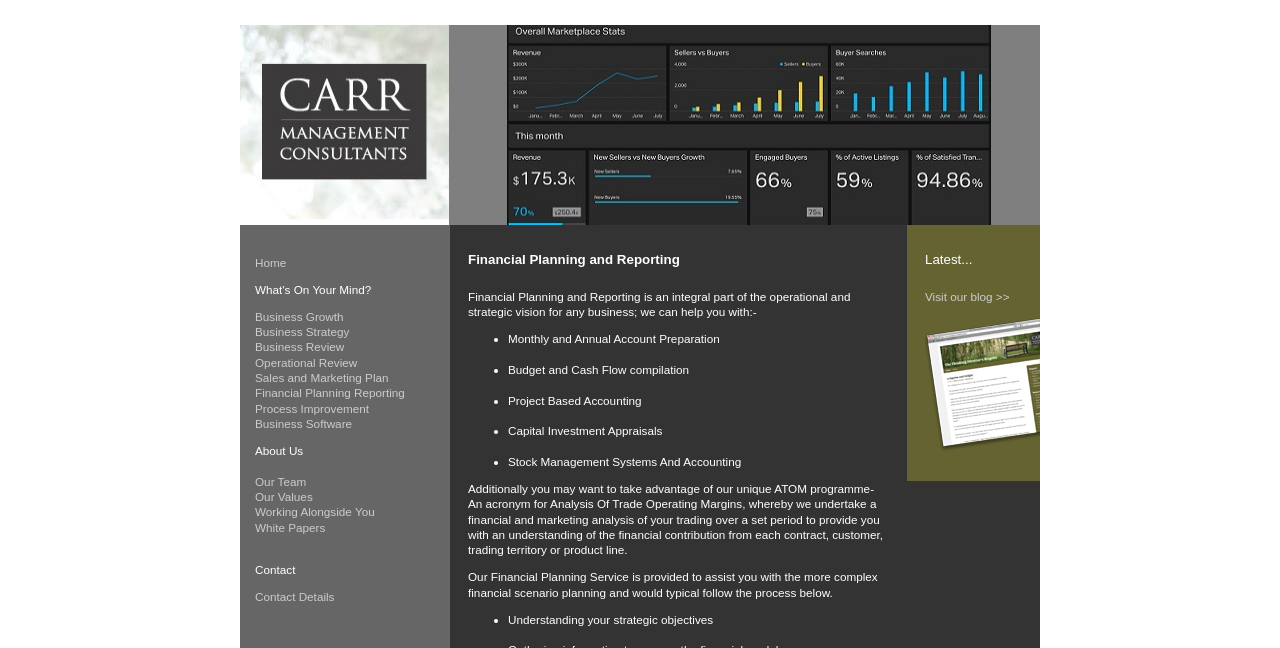Determine the bounding box coordinates for the clickable element to execute this instruction: "Visit our blog". Provide the coordinates as four float numbers between 0 and 1, i.e., [left, top, right, bottom].

[0.723, 0.447, 0.789, 0.468]